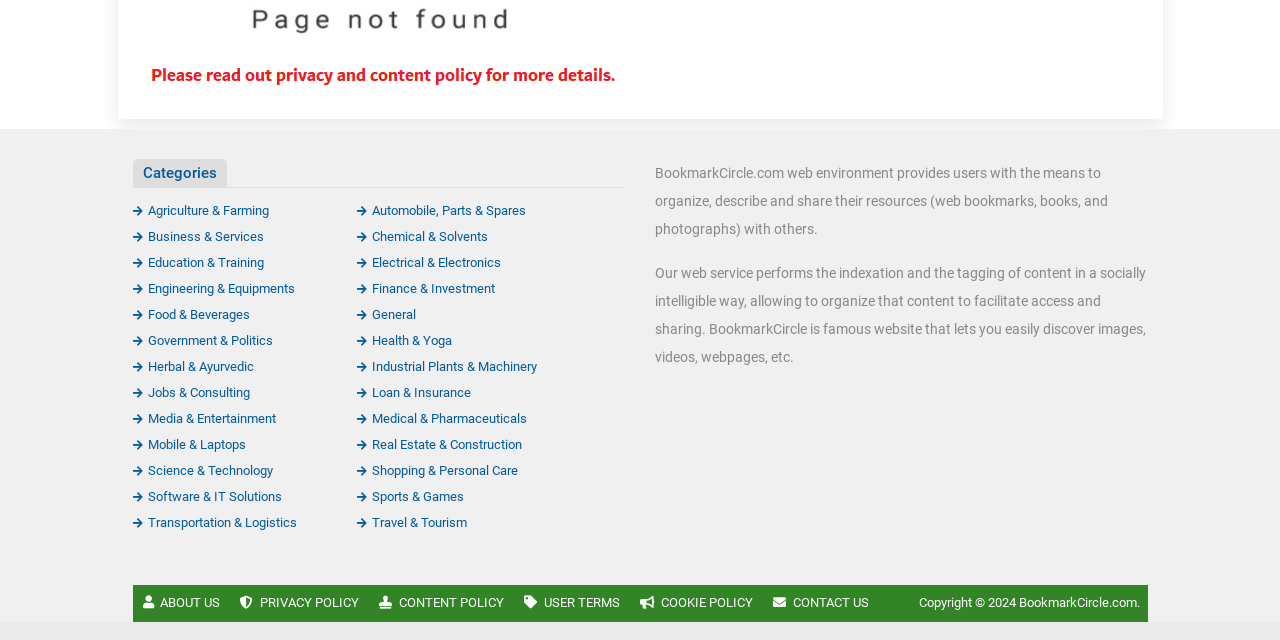Provide the bounding box coordinates for the UI element that is described by this text: "Loan & Insurance". The coordinates should be in the form of four float numbers between 0 and 1: [left, top, right, bottom].

[0.279, 0.601, 0.368, 0.625]